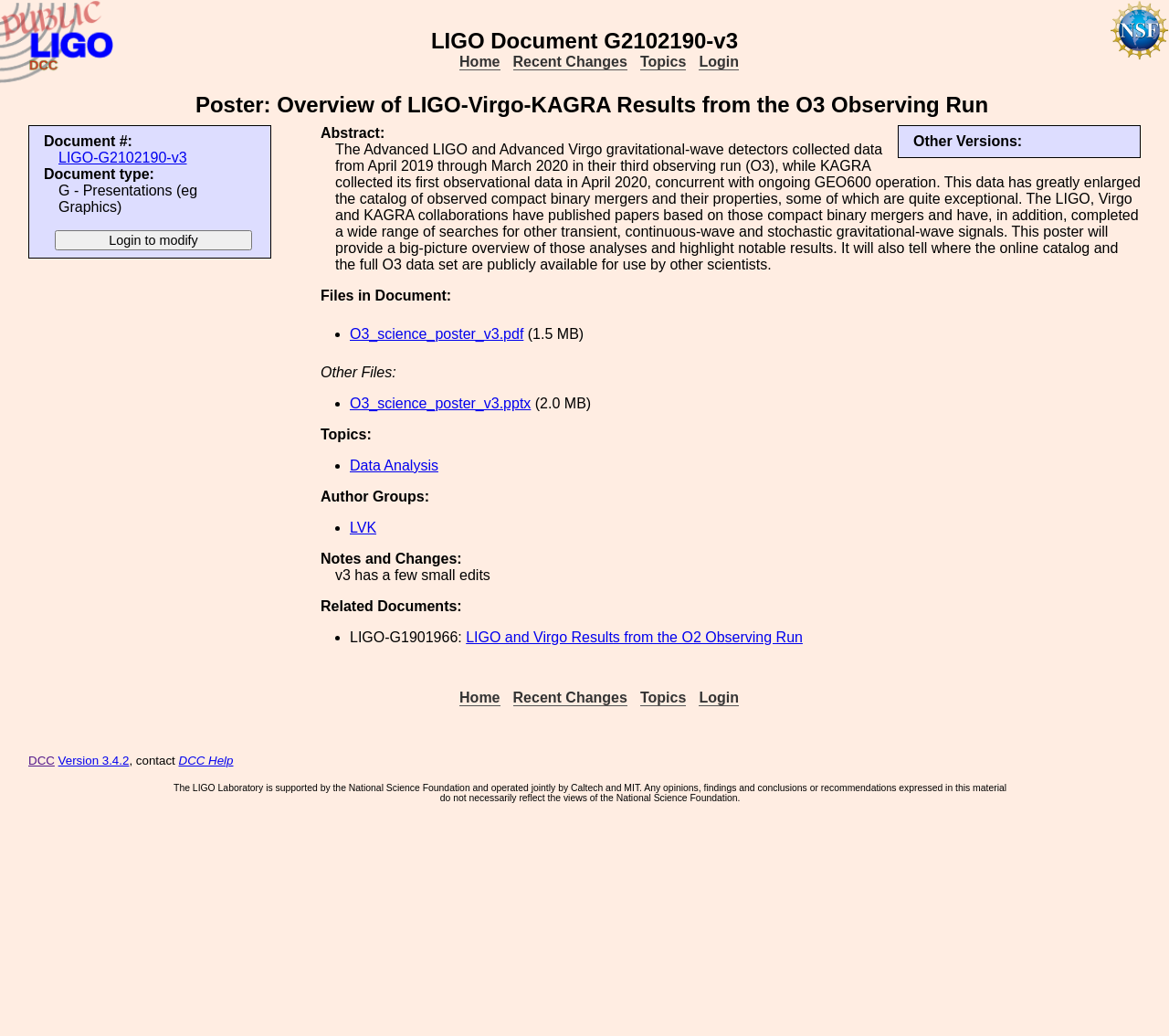Pinpoint the bounding box coordinates of the clickable area necessary to execute the following instruction: "View the abstract of the document". The coordinates should be given as four float numbers between 0 and 1, namely [left, top, right, bottom].

[0.287, 0.137, 0.976, 0.263]